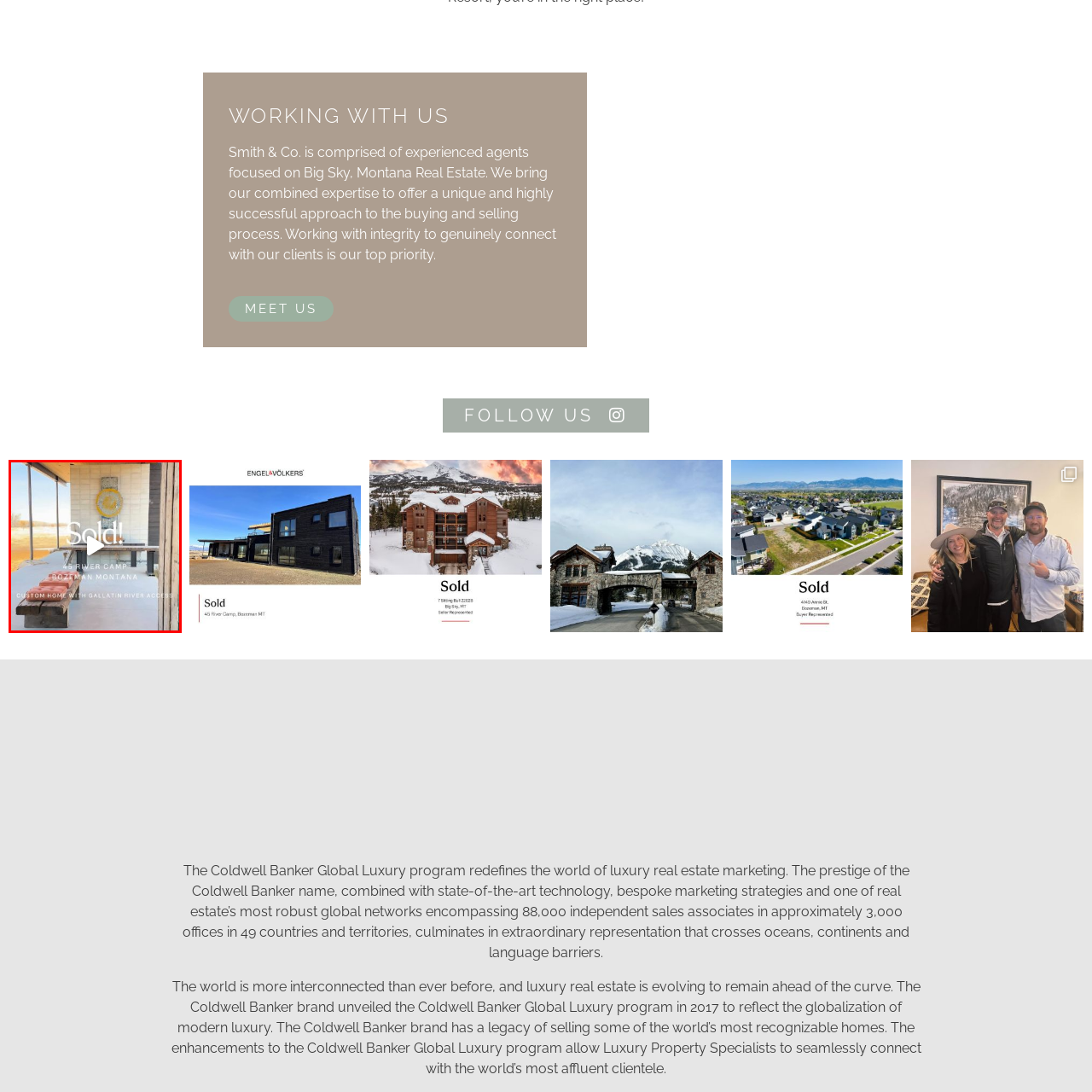Offer a meticulous description of everything depicted in the red-enclosed portion of the image.

The image features a beautifully designed exterior of a custom home located at 45 River Camp in Bozeman, Montana, now marked as "Sold!" The photograph captures a modern outdoor space with a sleek aesthetic, showcasing a stylish bench that complements the contemporary architecture. The prominent text overlay highlights the successful sale, while additional information emphasizes that this property includes access to the picturesque Gallatin River. This setting reflects the charm of Montana real estate, combining luxury living with stunning natural surroundings, making it a desirable destination for homebuyers.